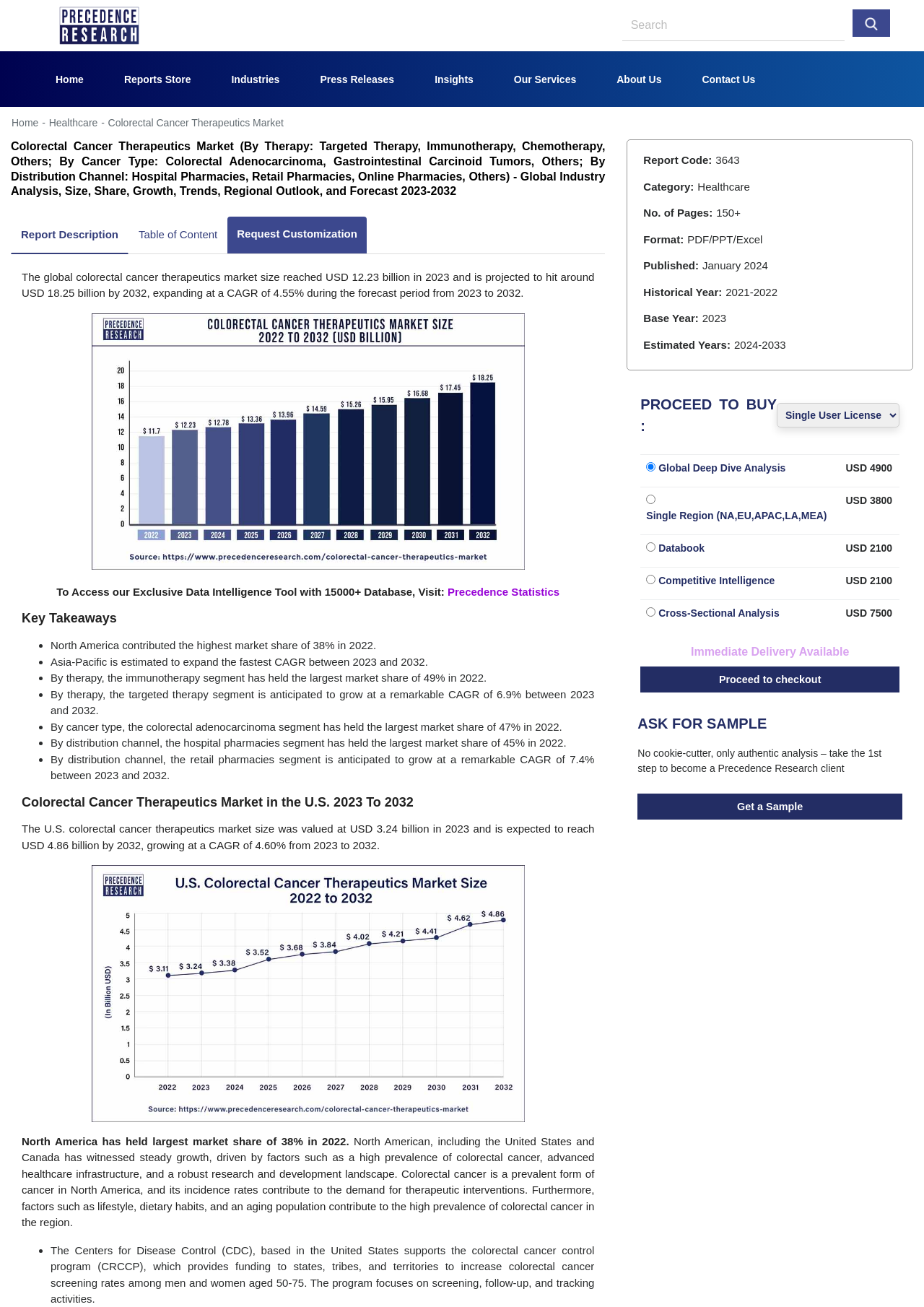What is the projected market size of colorectal cancer therapeutics by 2032?
Refer to the image and give a detailed response to the question.

The answer can be found in the first paragraph of the webpage, which states that the colorectal cancer therapeutics market size is projected to hit around USD 18.25 billion by 2032.